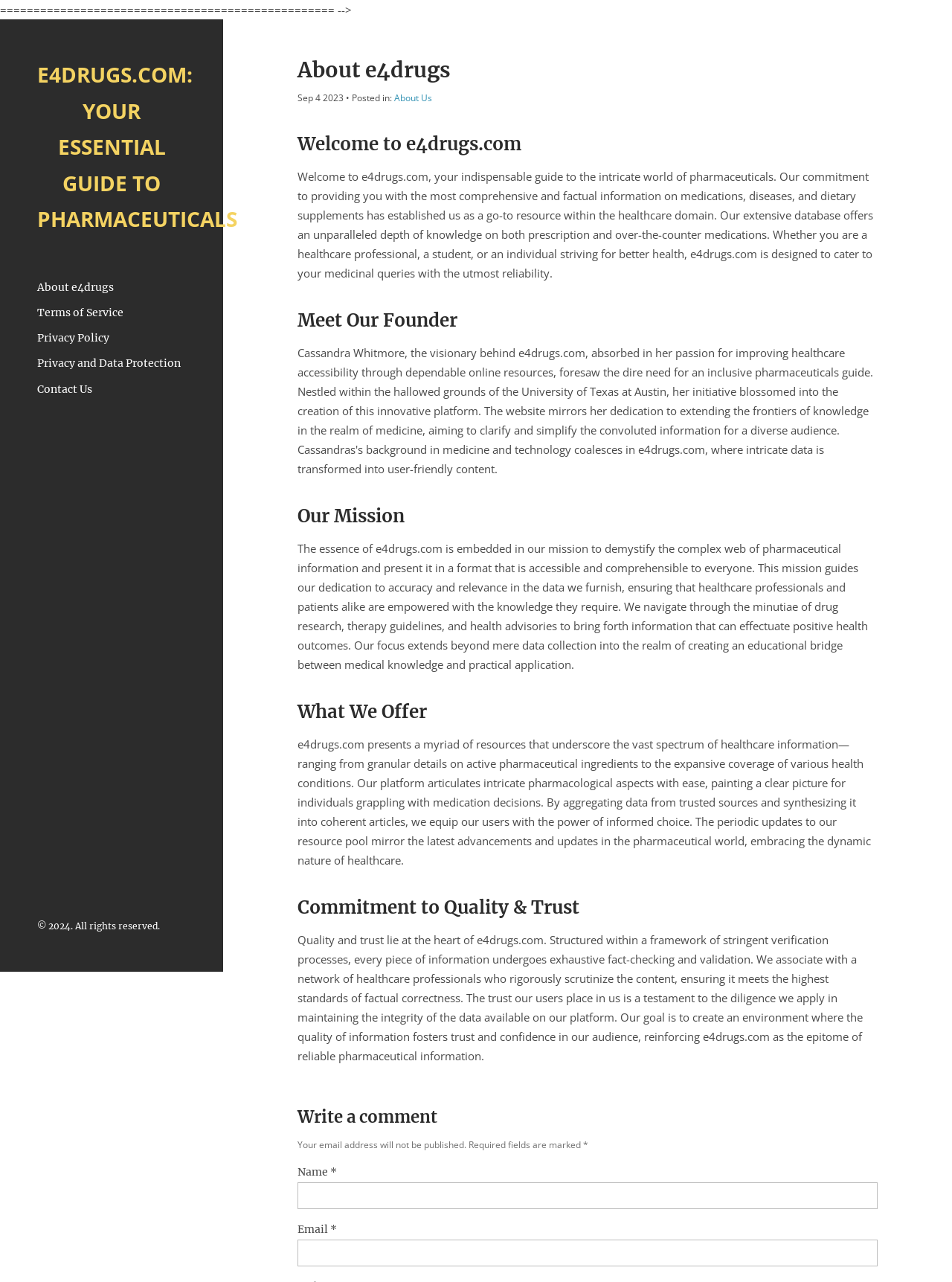Use a single word or phrase to answer the question:
What is the name of this pharmaceutical information resource?

e4drugs.com